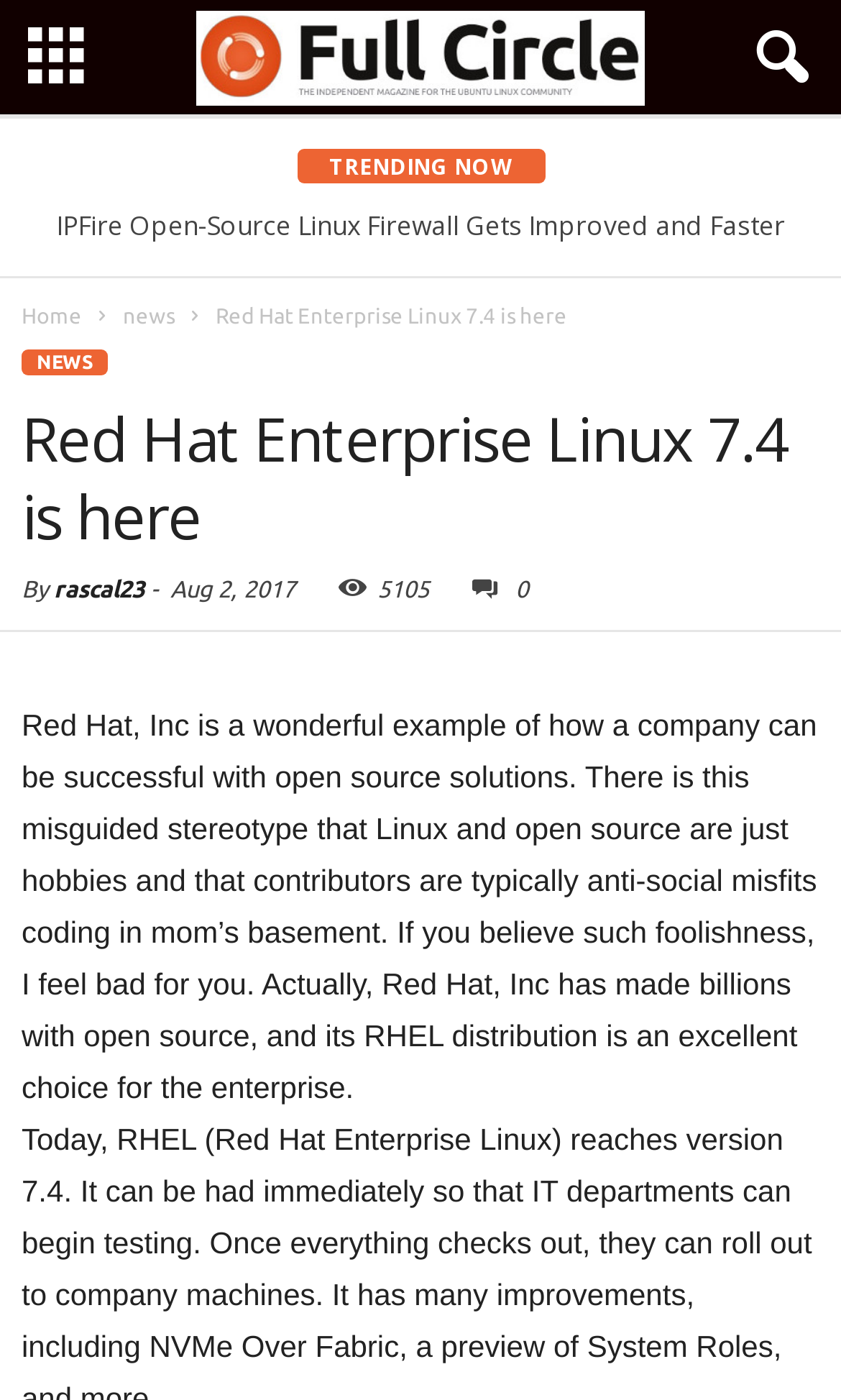Point out the bounding box coordinates of the section to click in order to follow this instruction: "Go to the home page".

[0.026, 0.217, 0.097, 0.234]